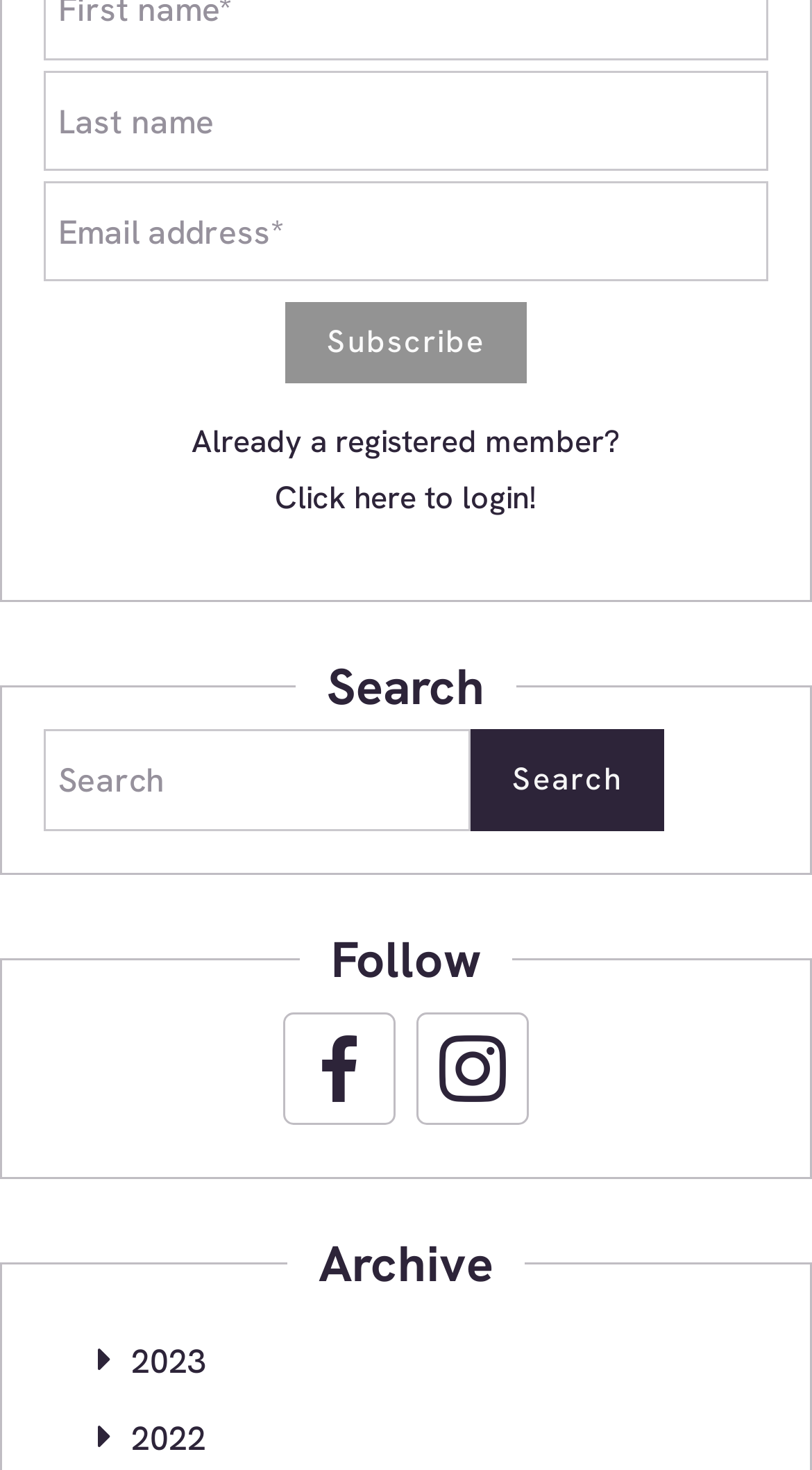Provide the bounding box coordinates for the area that should be clicked to complete the instruction: "View 2023 archive".

[0.162, 0.911, 0.254, 0.941]